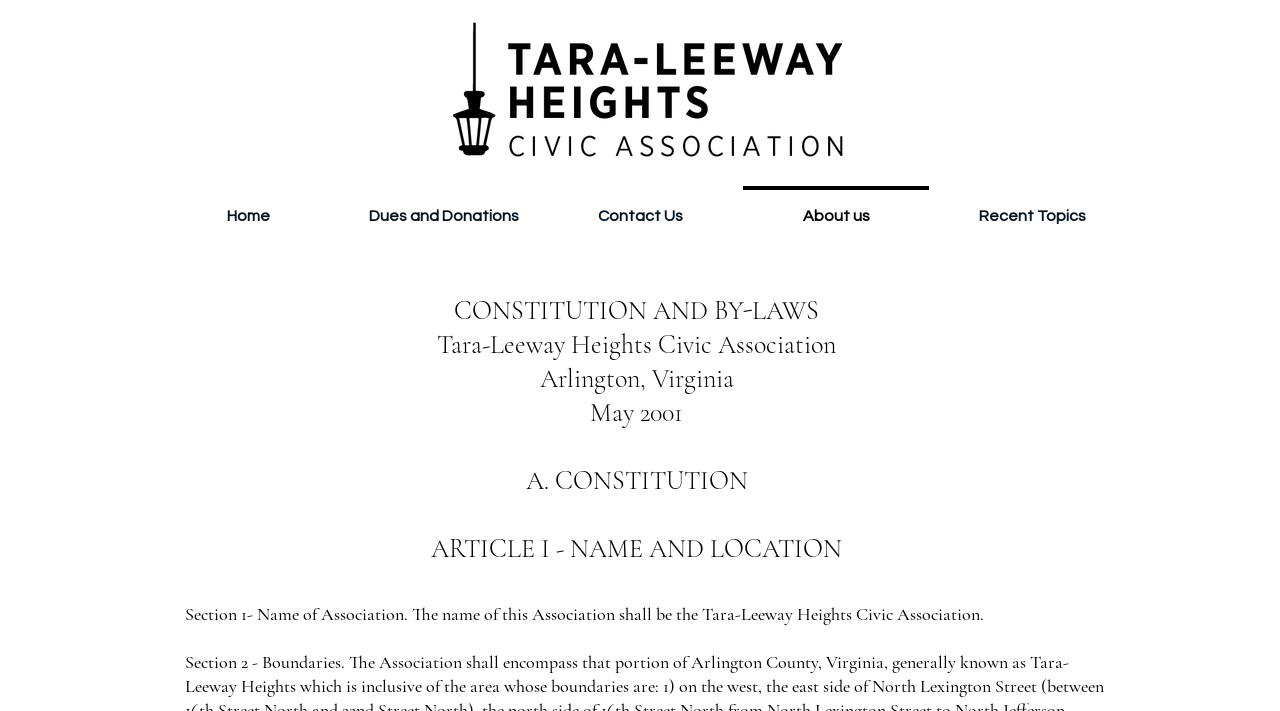Please give a one-word or short phrase response to the following question: 
What is the name of the civic association?

Tara-Leeway Heights Civic Association